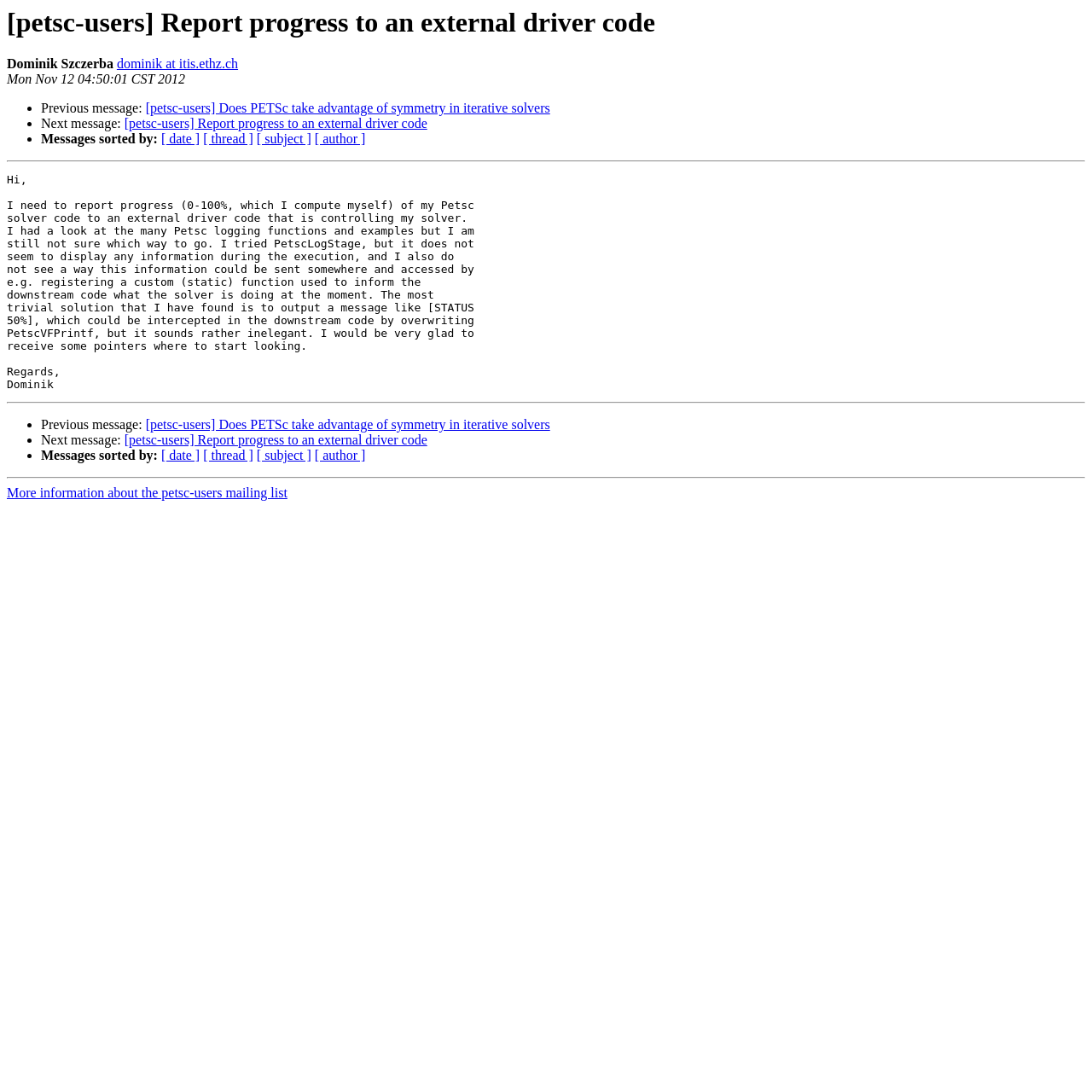Please identify the bounding box coordinates of the element that needs to be clicked to execute the following command: "Get more information about the petsc-users mailing list". Provide the bounding box using four float numbers between 0 and 1, formatted as [left, top, right, bottom].

[0.006, 0.445, 0.263, 0.458]